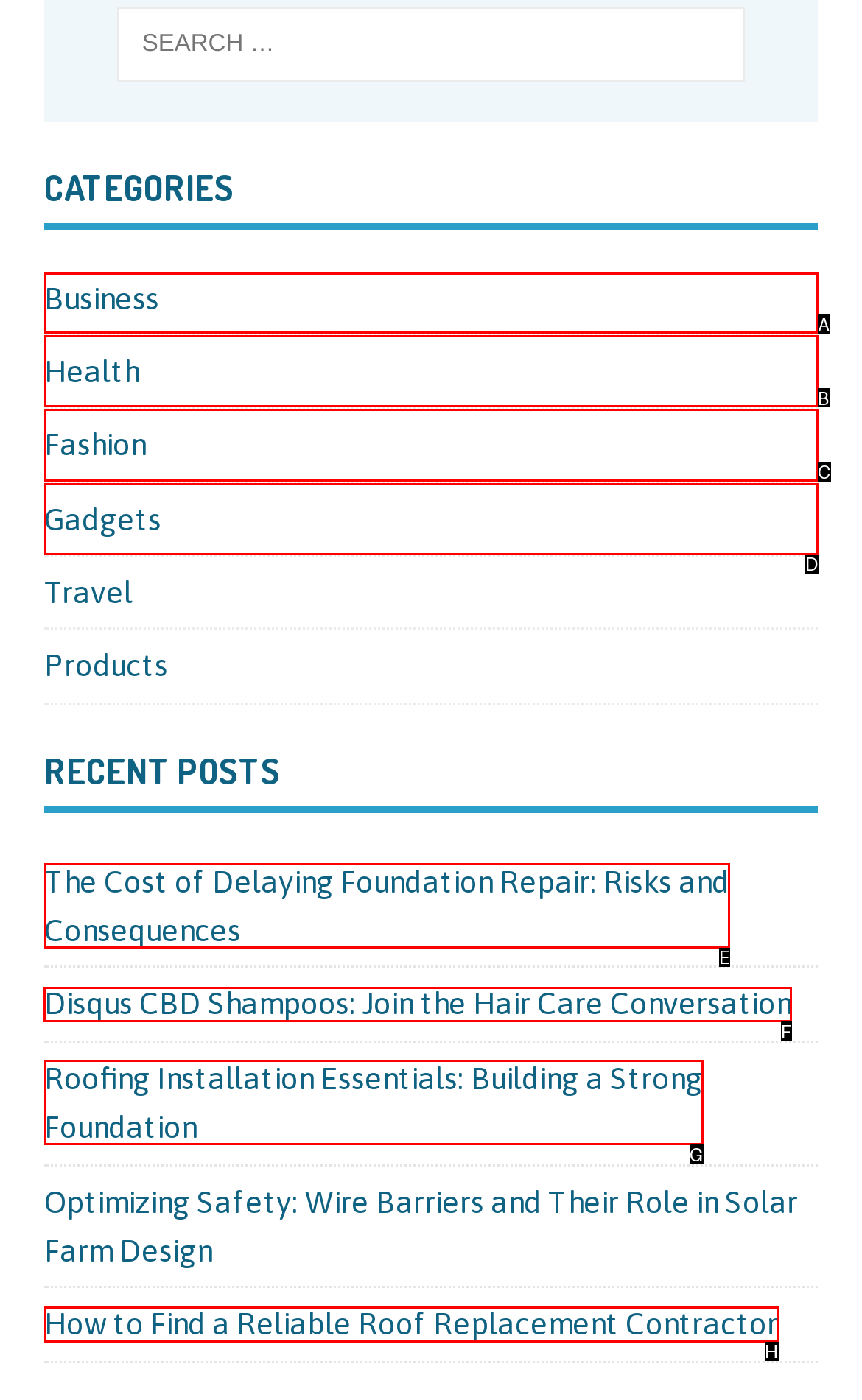For the task: Learn about Disqus CBD Shampoos, tell me the letter of the option you should click. Answer with the letter alone.

F